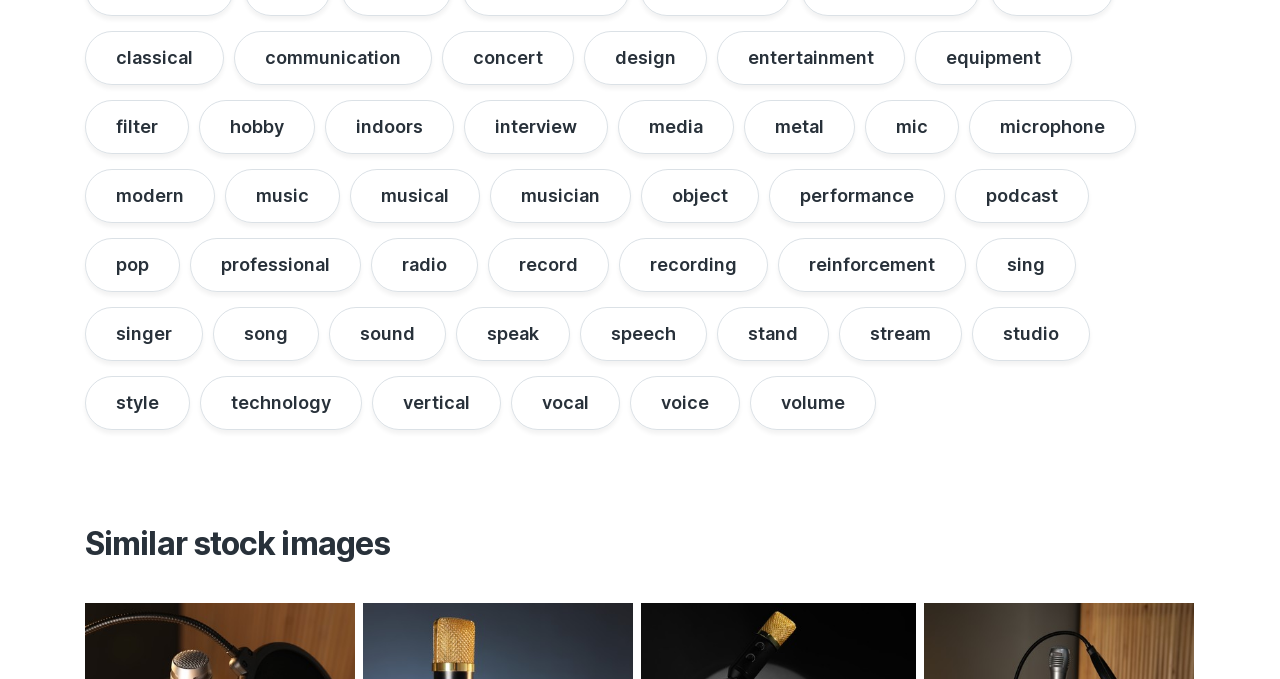Please specify the bounding box coordinates of the clickable region necessary for completing the following instruction: "select microphone option". The coordinates must consist of four float numbers between 0 and 1, i.e., [left, top, right, bottom].

[0.676, 0.147, 0.749, 0.227]